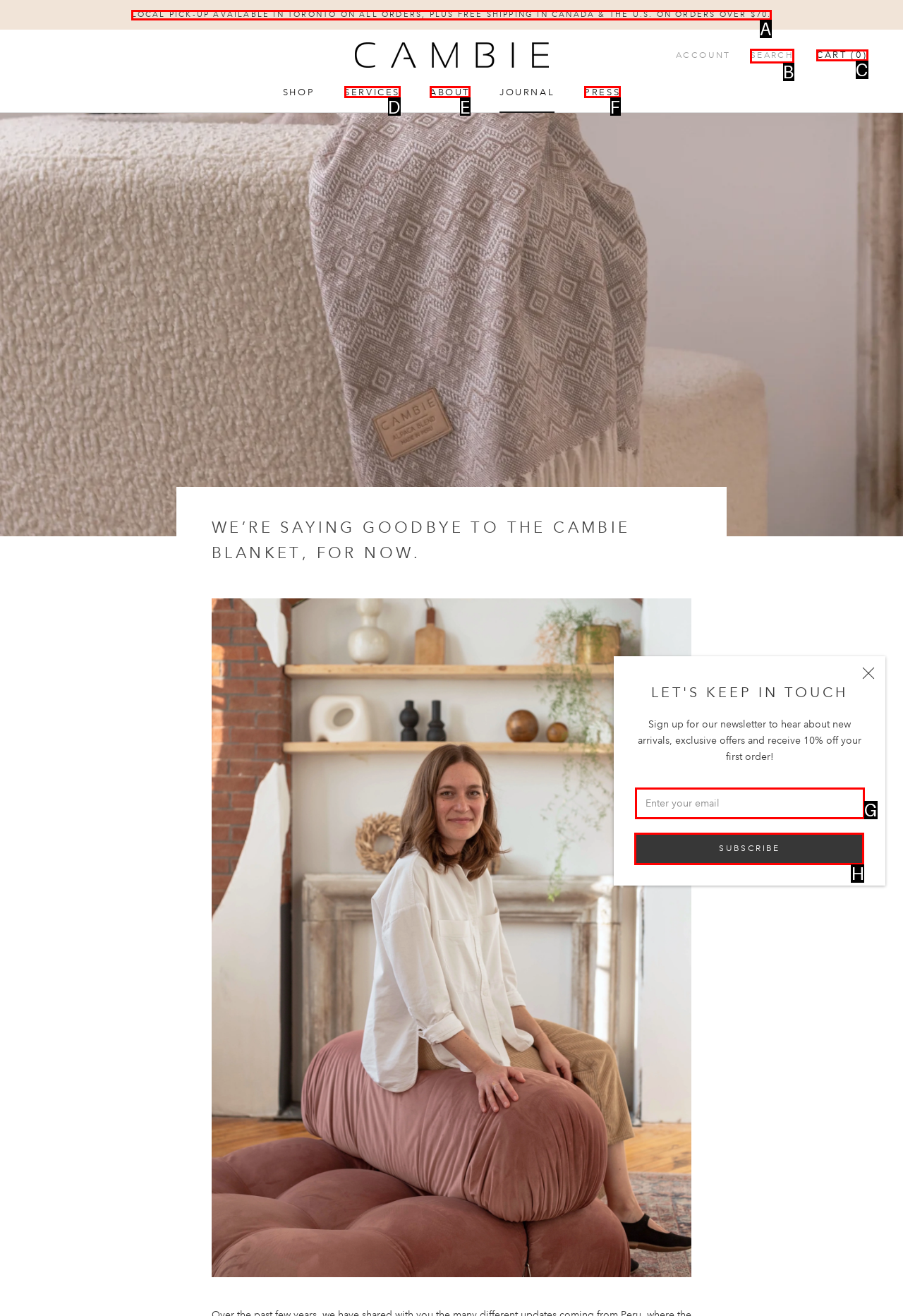Identify which lettered option to click to carry out the task: Subscribe to the newsletter. Provide the letter as your answer.

H